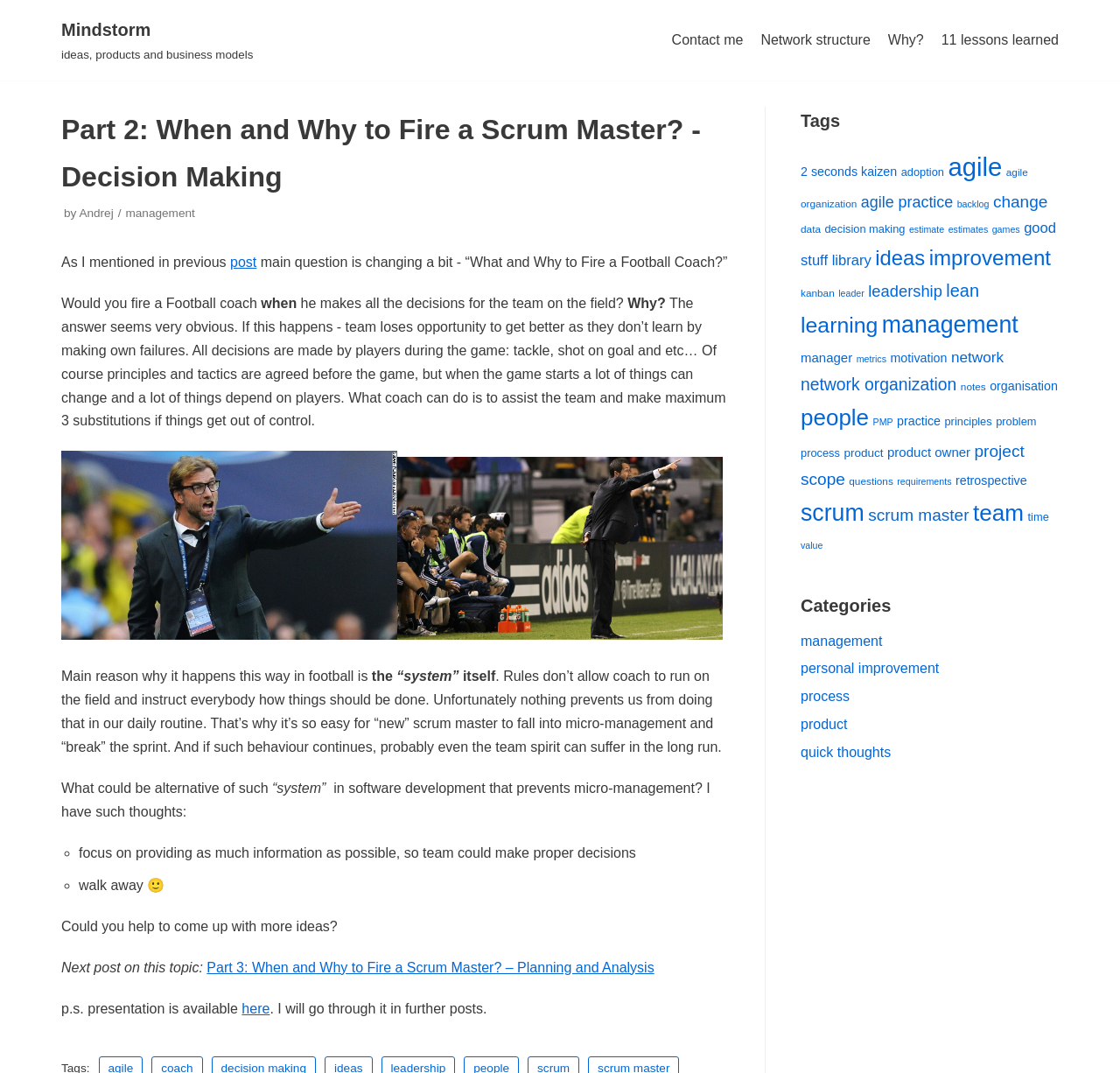Please locate the bounding box coordinates of the region I need to click to follow this instruction: "Click on the 'Network structure' link".

[0.679, 0.027, 0.777, 0.048]